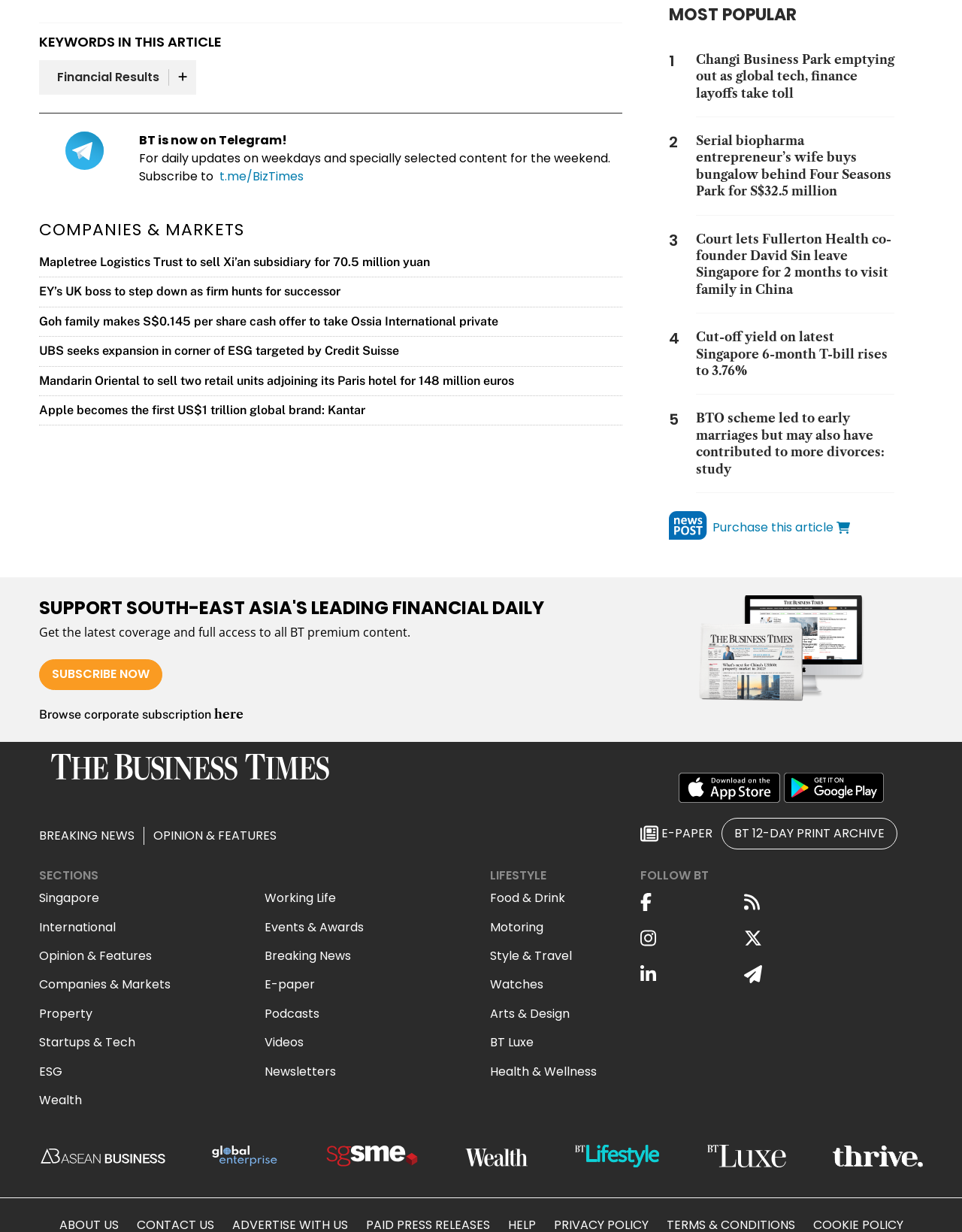What is the position of the 'SUBSCRIBE NOW' button?
Use the information from the image to give a detailed answer to the question.

I determined the position of the 'SUBSCRIBE NOW' button by comparing its bounding box coordinates with those of other elements. The y1 coordinate of the 'SUBSCRIBE NOW' button is 0.535, which is smaller than the y1 coordinates of most other elements, indicating that it is located near the top of the page. Its x1 coordinate is 0.041, which is smaller than the x1 coordinates of most other elements, indicating that it is located near the left side of the page.